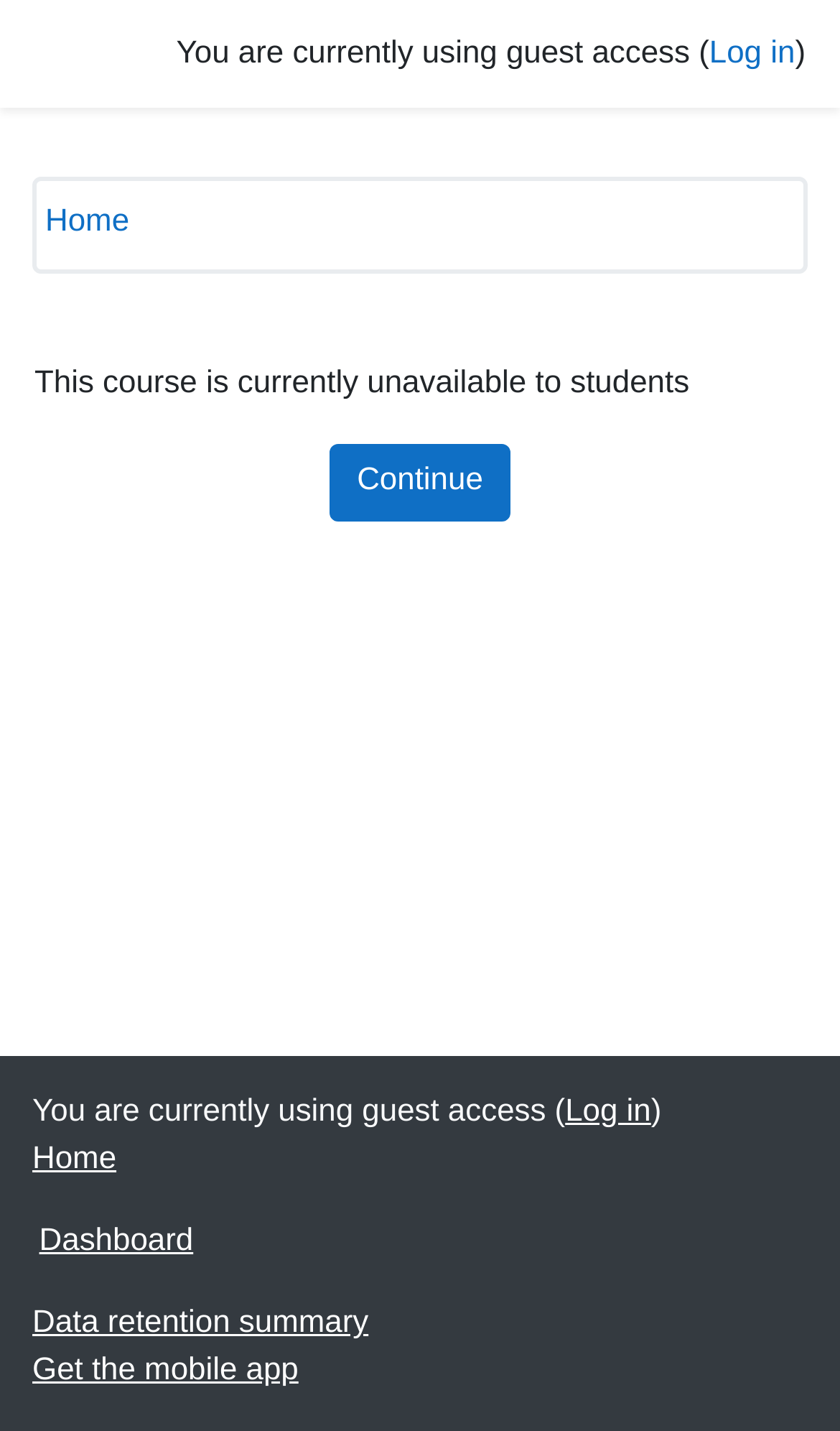Describe the webpage meticulously, covering all significant aspects.

The webpage is titled "Notice" and appears to be a login or access page. At the top, there is a notification stating "You are currently using guest access" with a "Log in" link to the right. 

Below this notification, there is a navigation bar with a "Home" link on the left. The main content area is divided into two sections. The top section displays a message "This course is currently unavailable to students". Below this message, there is a "Continue" button.

At the bottom of the page, there is a footer section with a repeated notification "You are currently using guest access" with a "Log in" link to the right. To the right of this notification, there are several links, including "Home", "Dashboard", "Data retention summary", and "Get the mobile app", which are likely part of a custom menu.